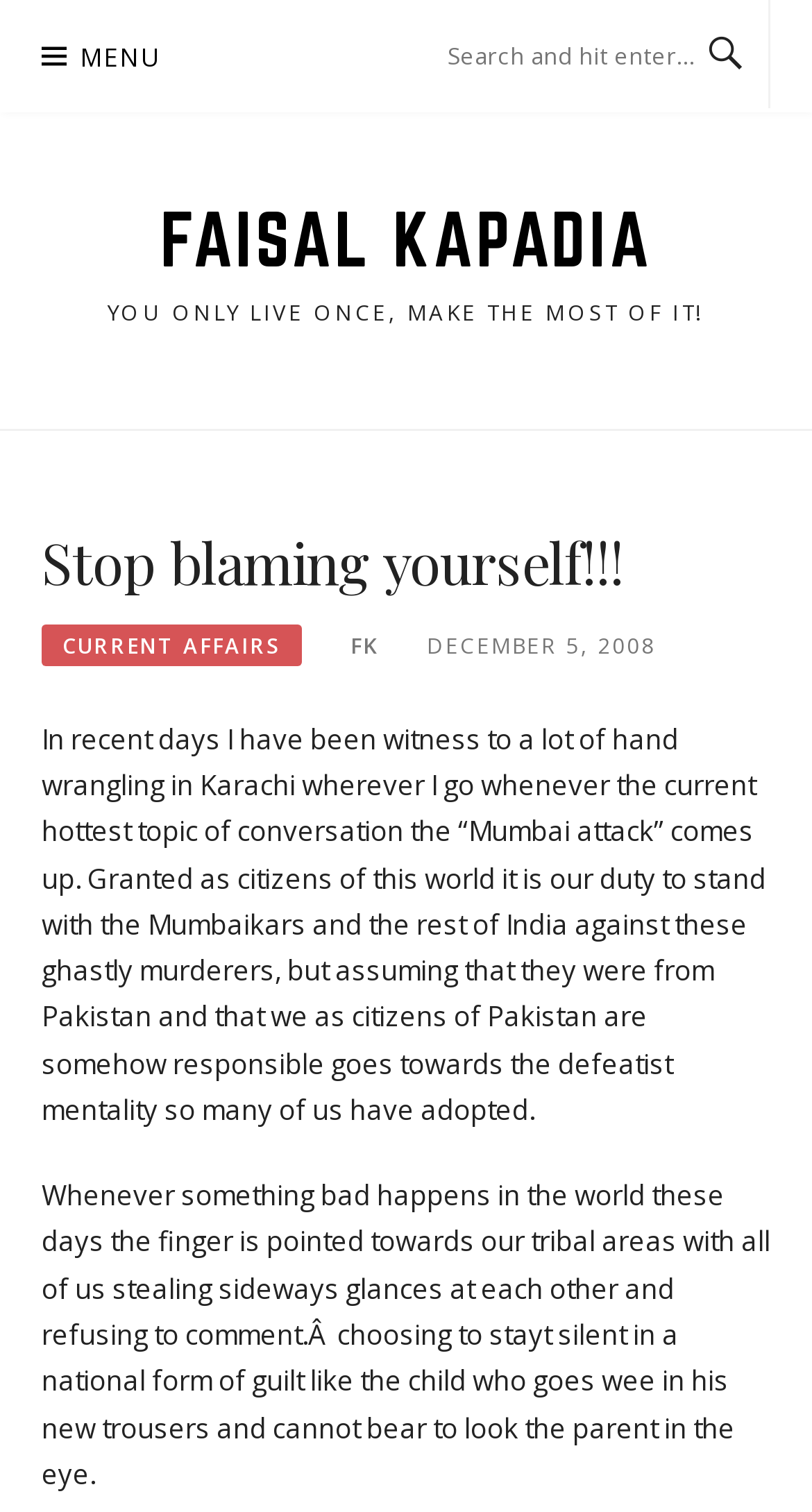Identify the main title of the webpage and generate its text content.

Stop blaming yourself!!!